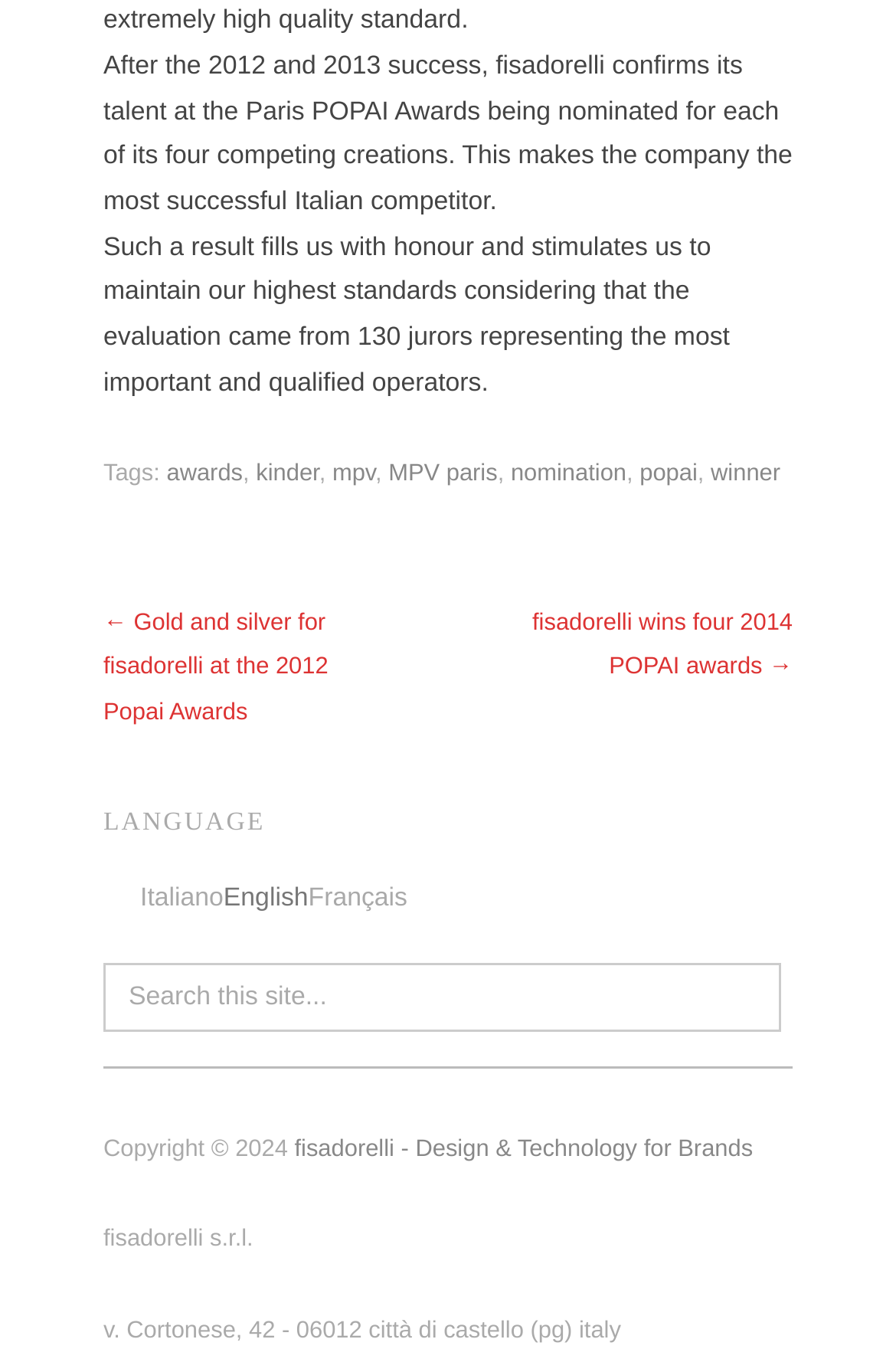Locate the bounding box coordinates of the clickable area to execute the instruction: "search this site". Provide the coordinates as four float numbers between 0 and 1, represented as [left, top, right, bottom].

[0.115, 0.714, 0.872, 0.765]